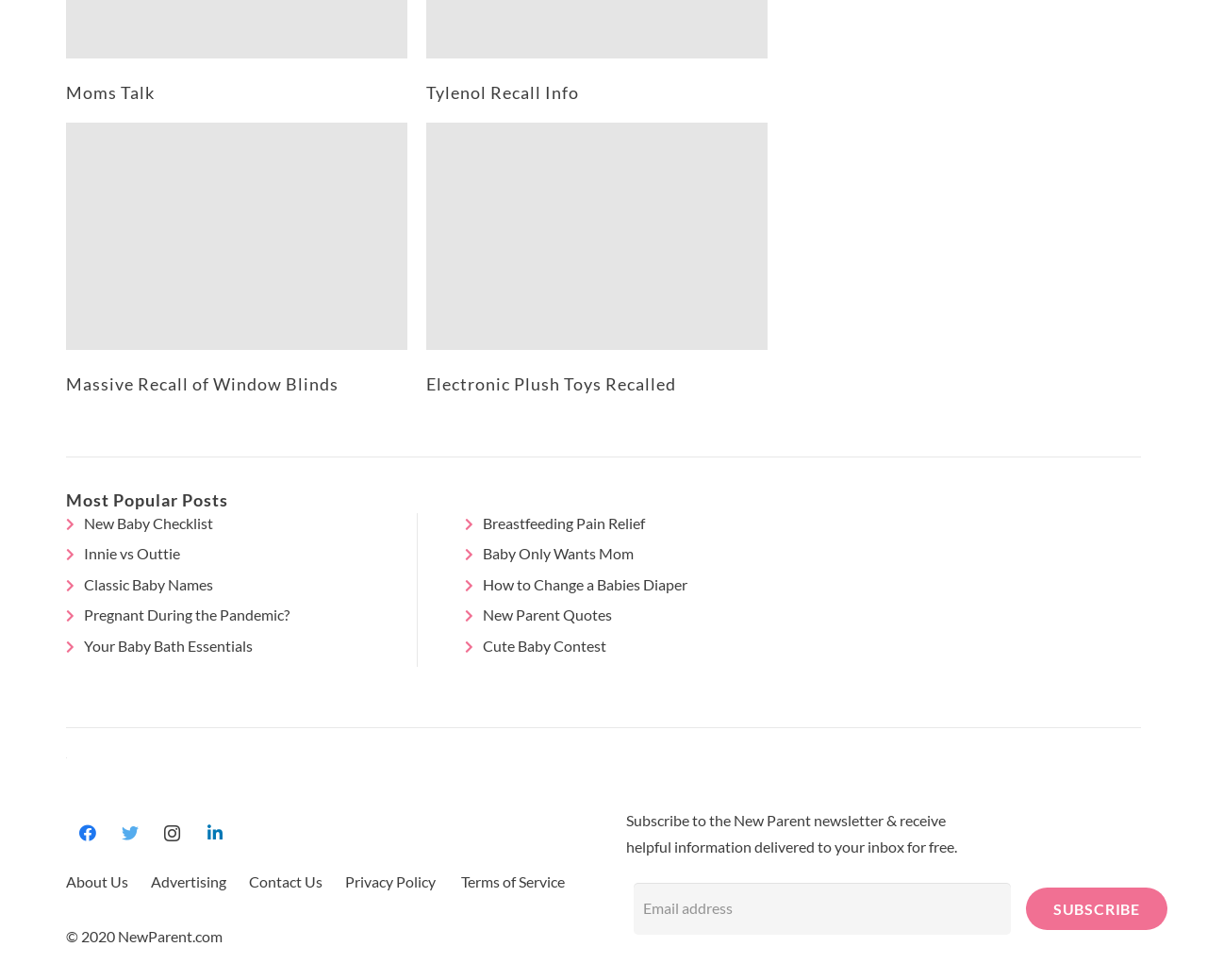Find and provide the bounding box coordinates for the UI element described with: "name="s"".

None